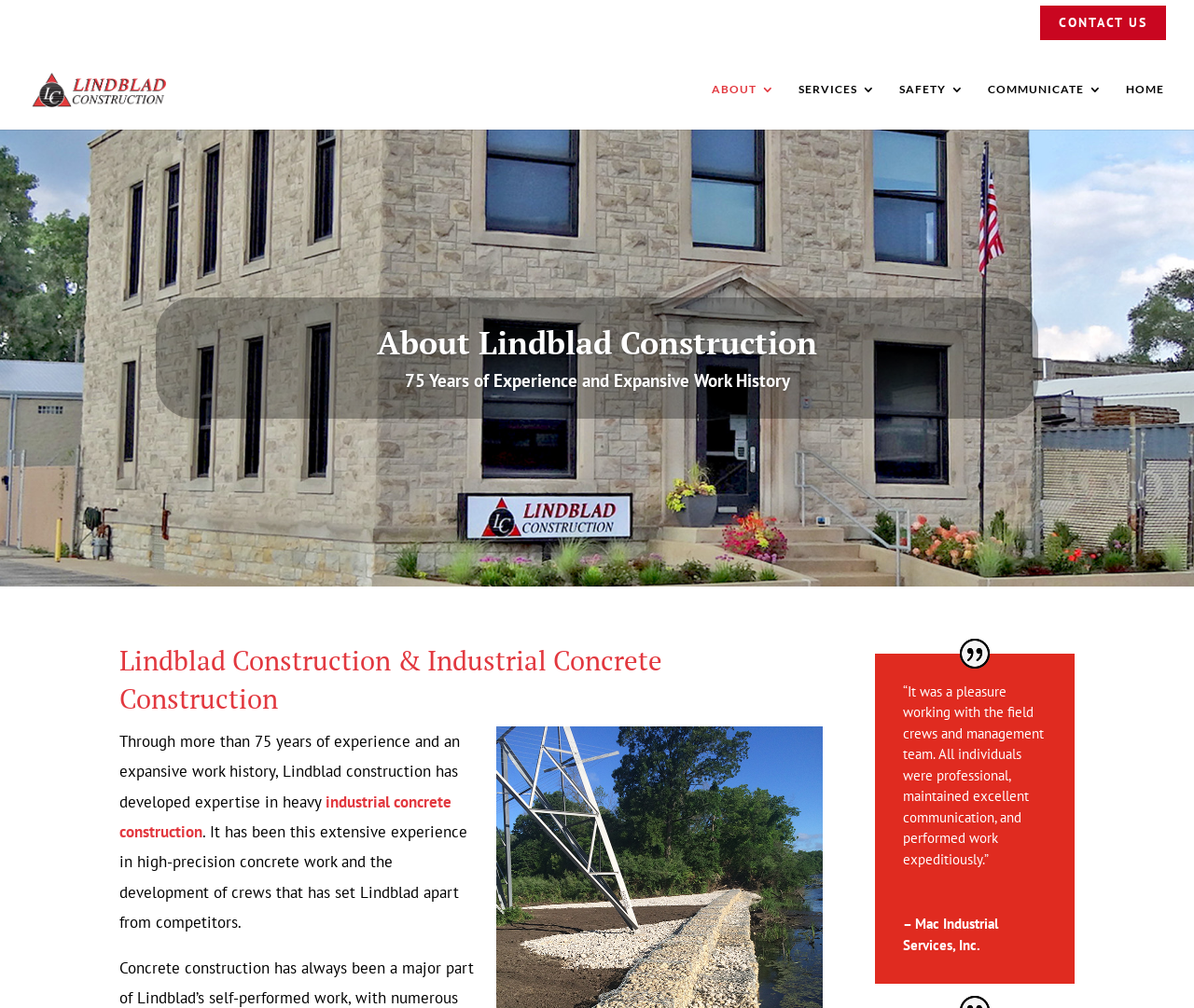Give a concise answer of one word or phrase to the question: 
What is the name of the company that provided a testimonial?

Mac Industrial Services, Inc.